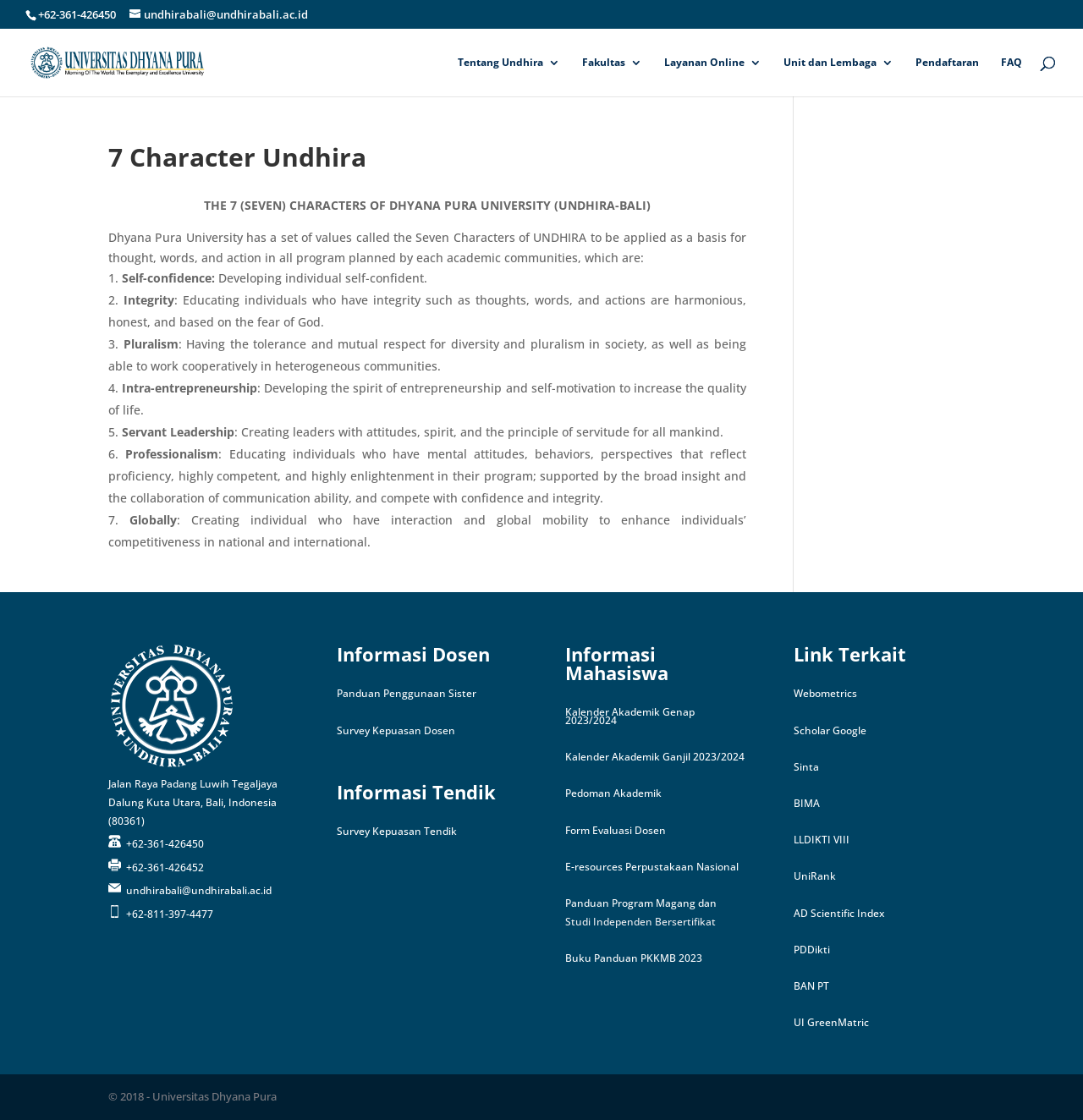What is the purpose of the seven characters of Undhira?
Utilize the image to construct a detailed and well-explained answer.

The purpose of the seven characters of Undhira is described in the article section of the webpage, which states that they are to be applied as a basis for thought, words, and action in all programs planned by each academic community.